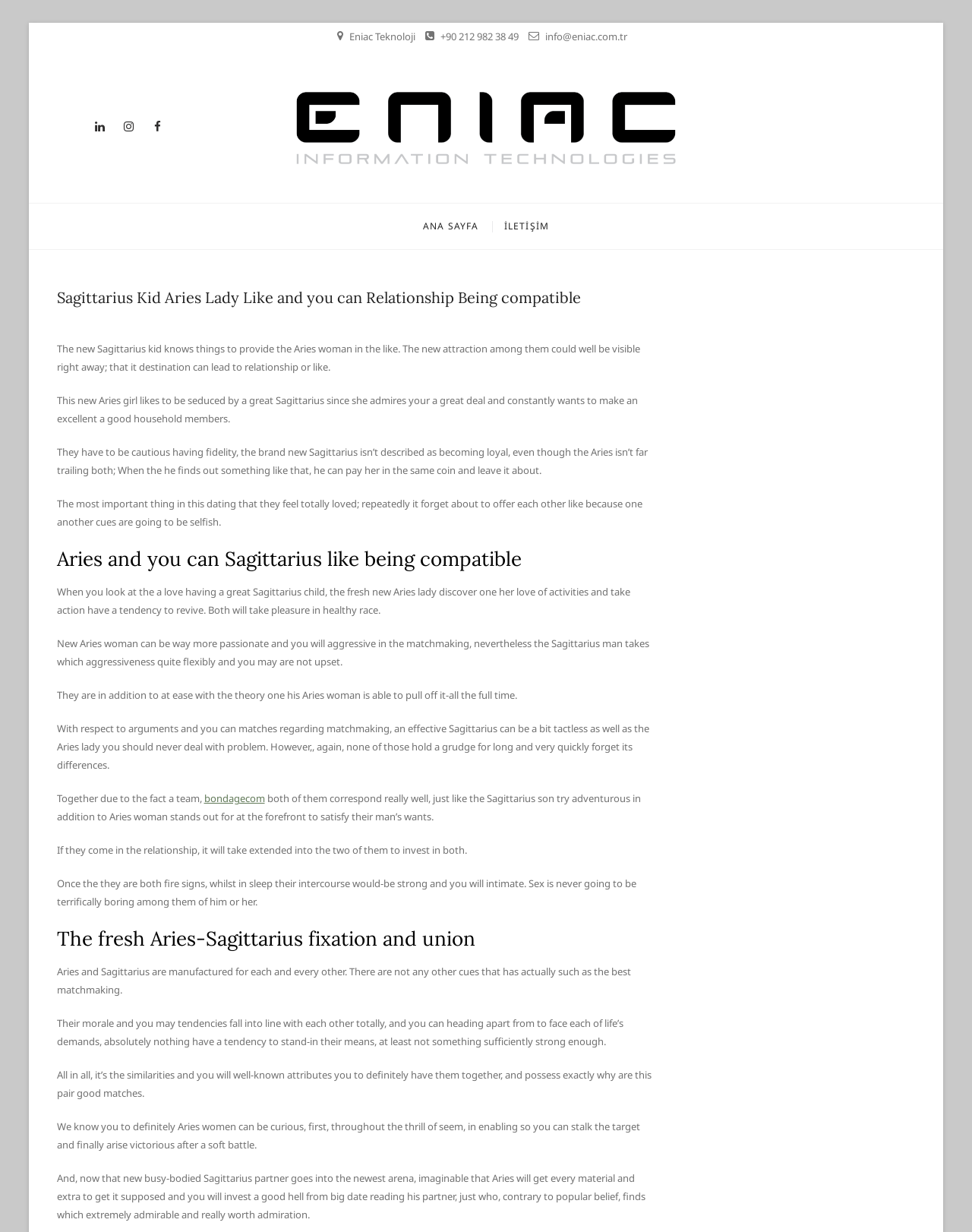Identify the bounding box coordinates of the region that should be clicked to execute the following instruction: "Read more about Eniac Teknoloji".

[0.226, 0.066, 0.774, 0.14]